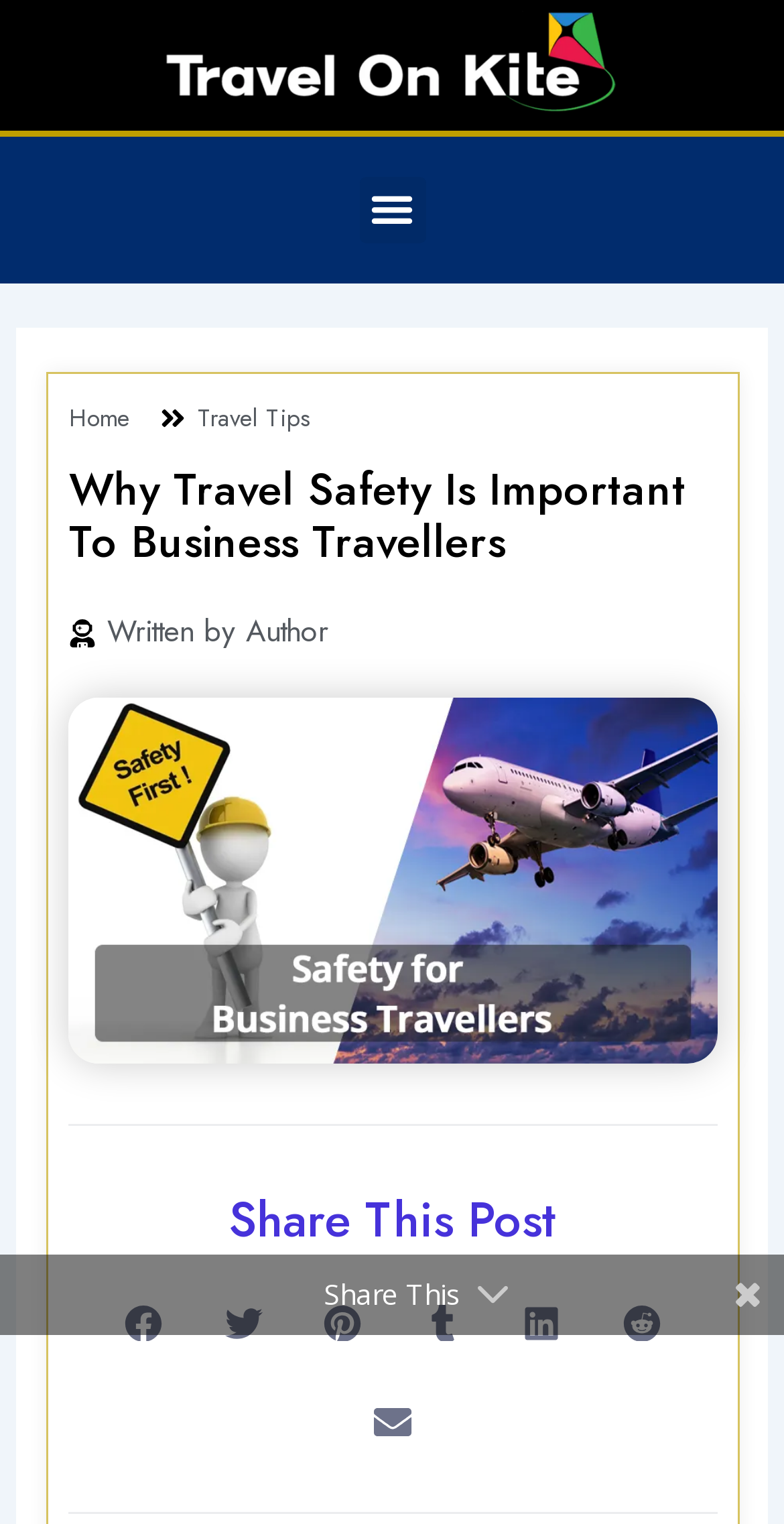Find and provide the bounding box coordinates for the UI element described with: "Address Customer Concerns".

None